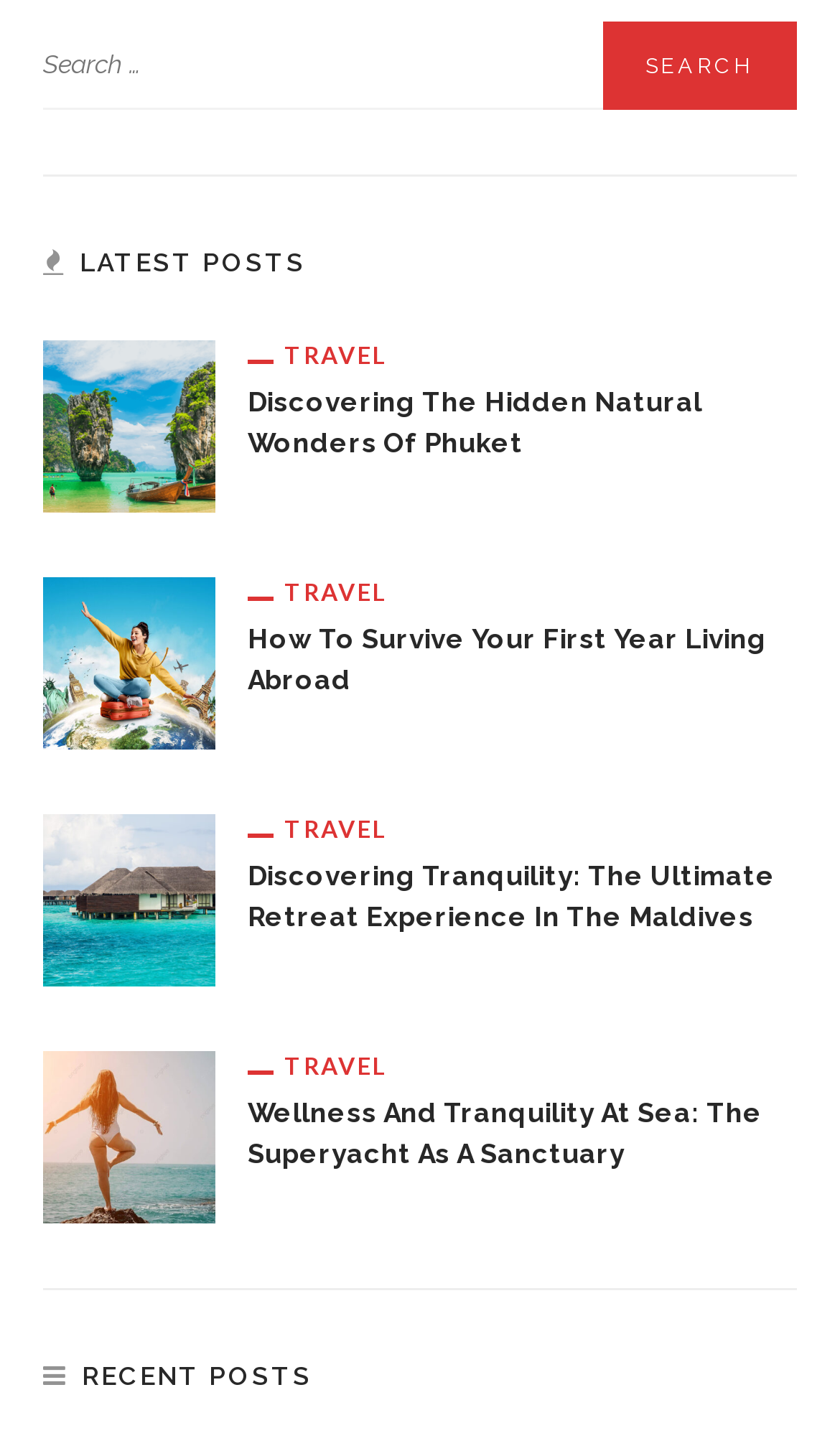Determine the coordinates of the bounding box for the clickable area needed to execute this instruction: "Discover the ultimate retreat experience in the Maldives".

[0.051, 0.606, 0.256, 0.63]